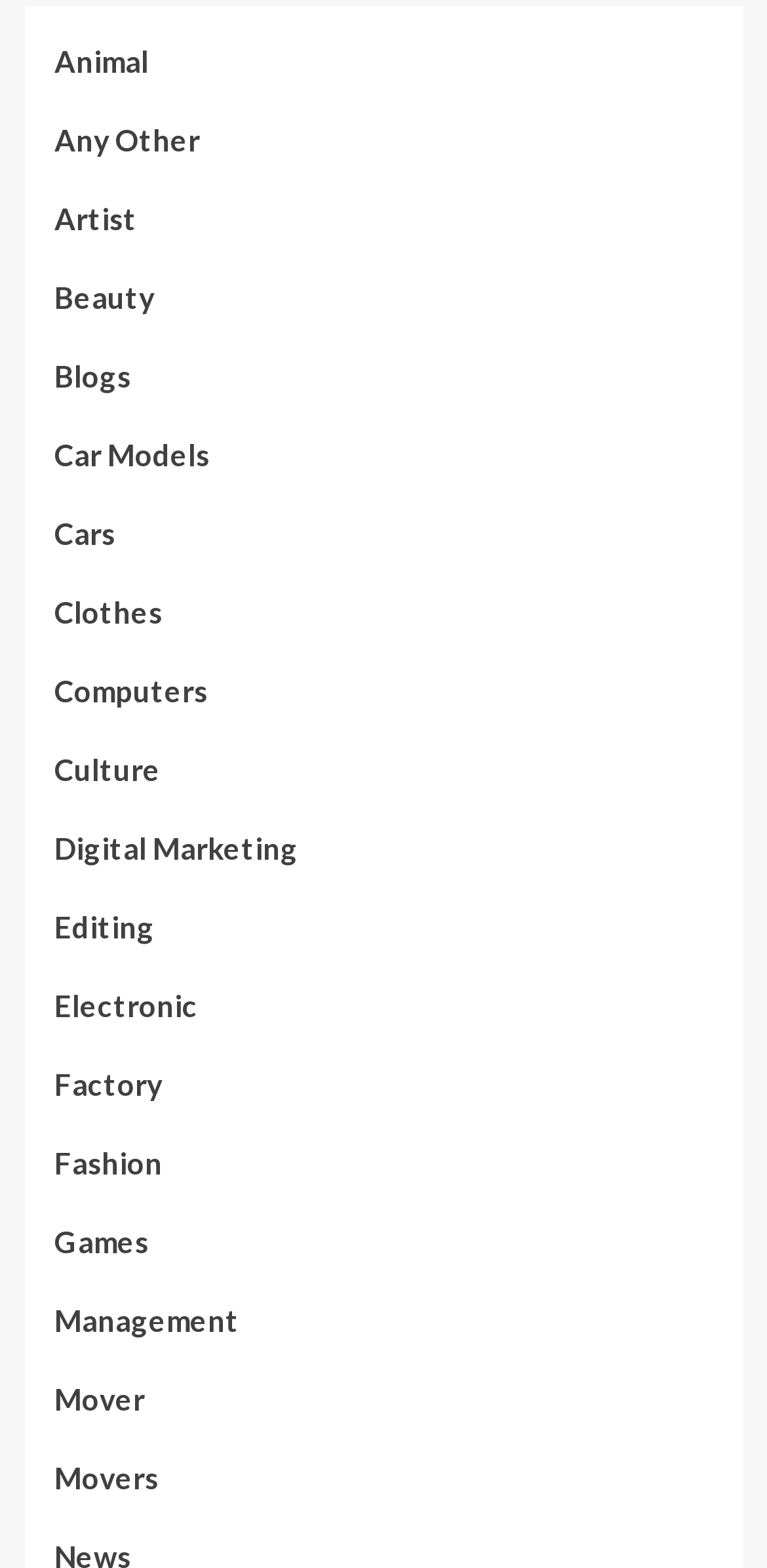Please identify the bounding box coordinates of the clickable element to fulfill the following instruction: "play Games". The coordinates should be four float numbers between 0 and 1, i.e., [left, top, right, bottom].

[0.071, 0.776, 0.194, 0.825]